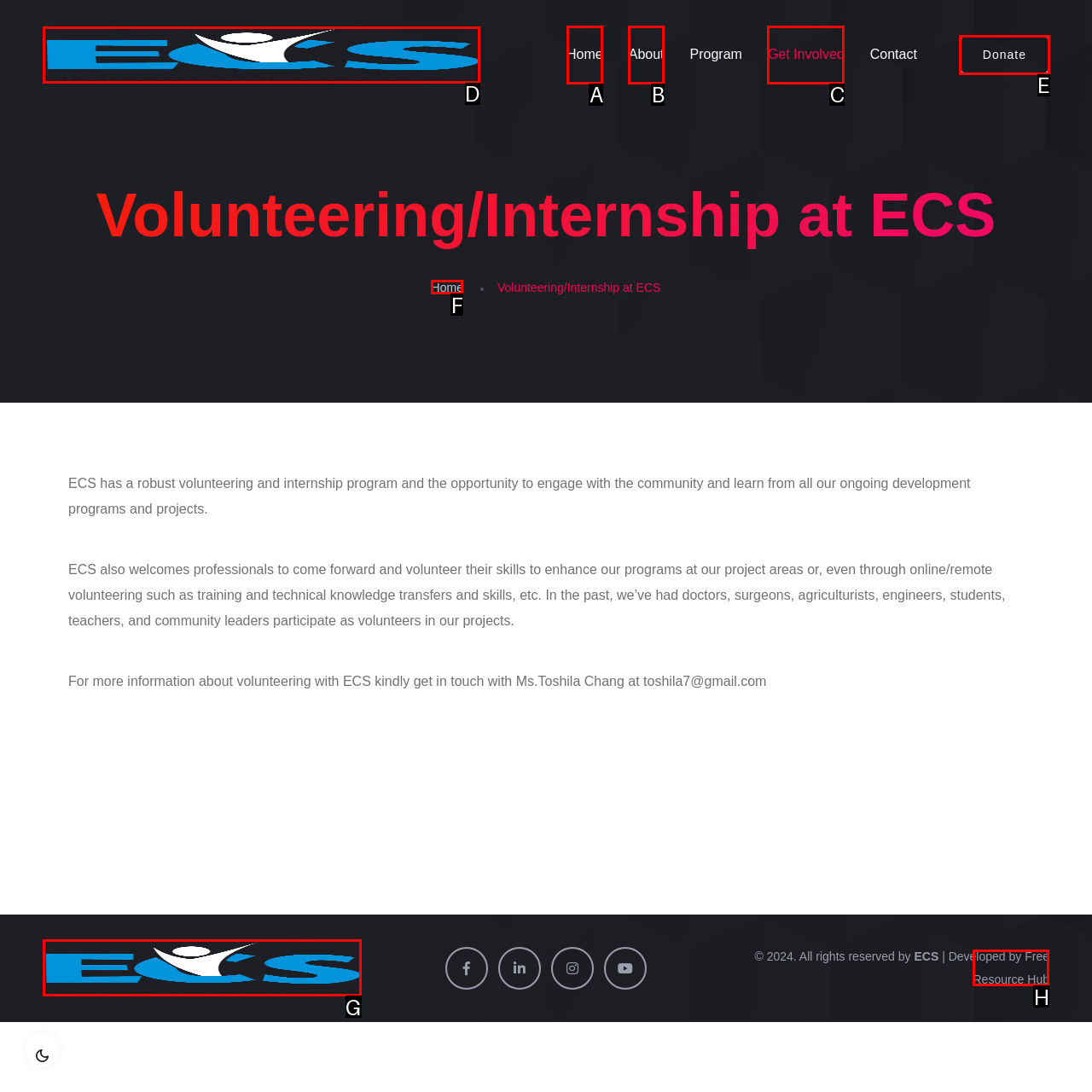Pick the option that corresponds to: Free Resource Hub
Provide the letter of the correct choice.

H